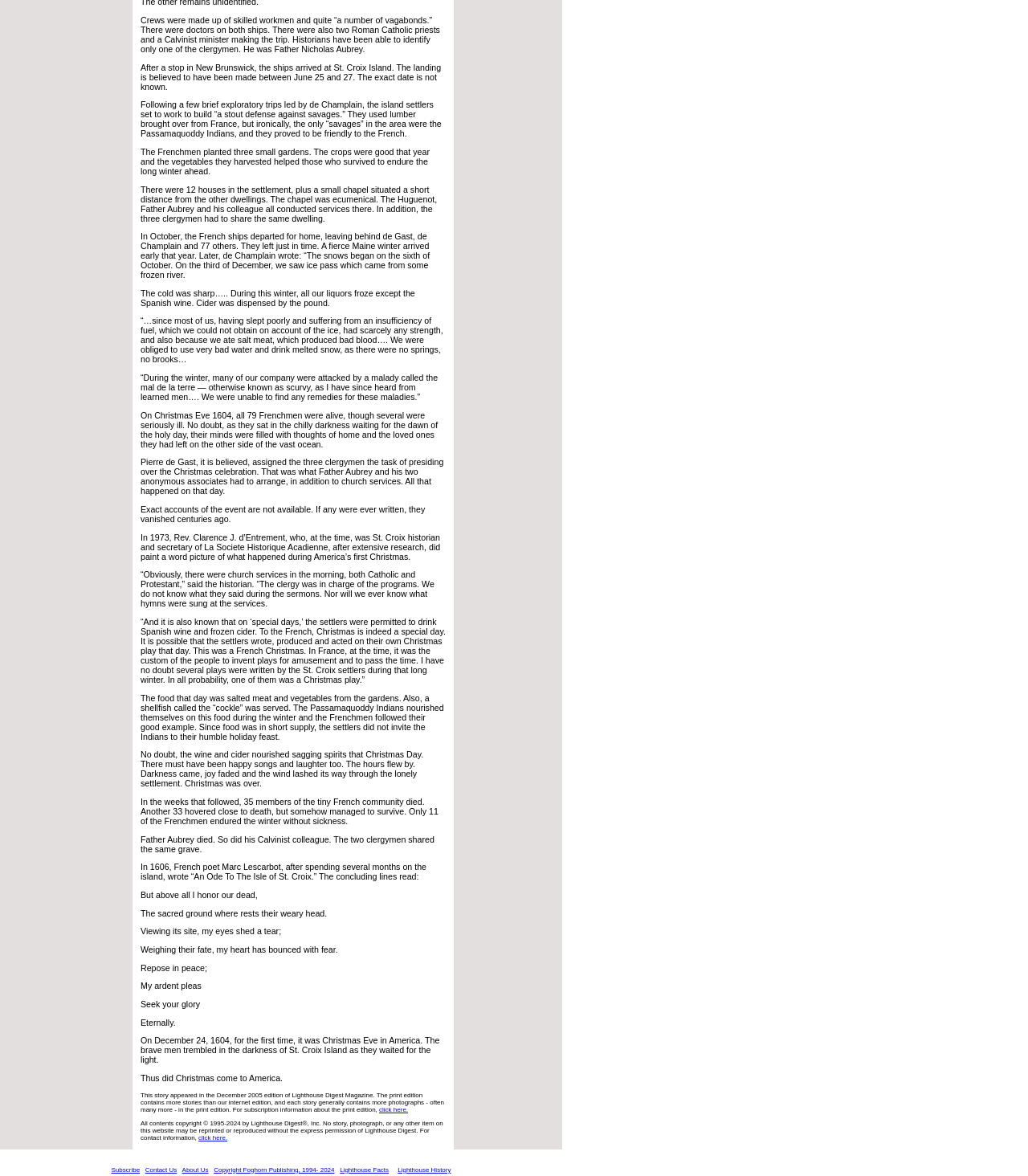Predict the bounding box of the UI element based on this description: "Copyright Foghorn Publishing, 1994- 2024".

[0.208, 0.992, 0.325, 0.998]